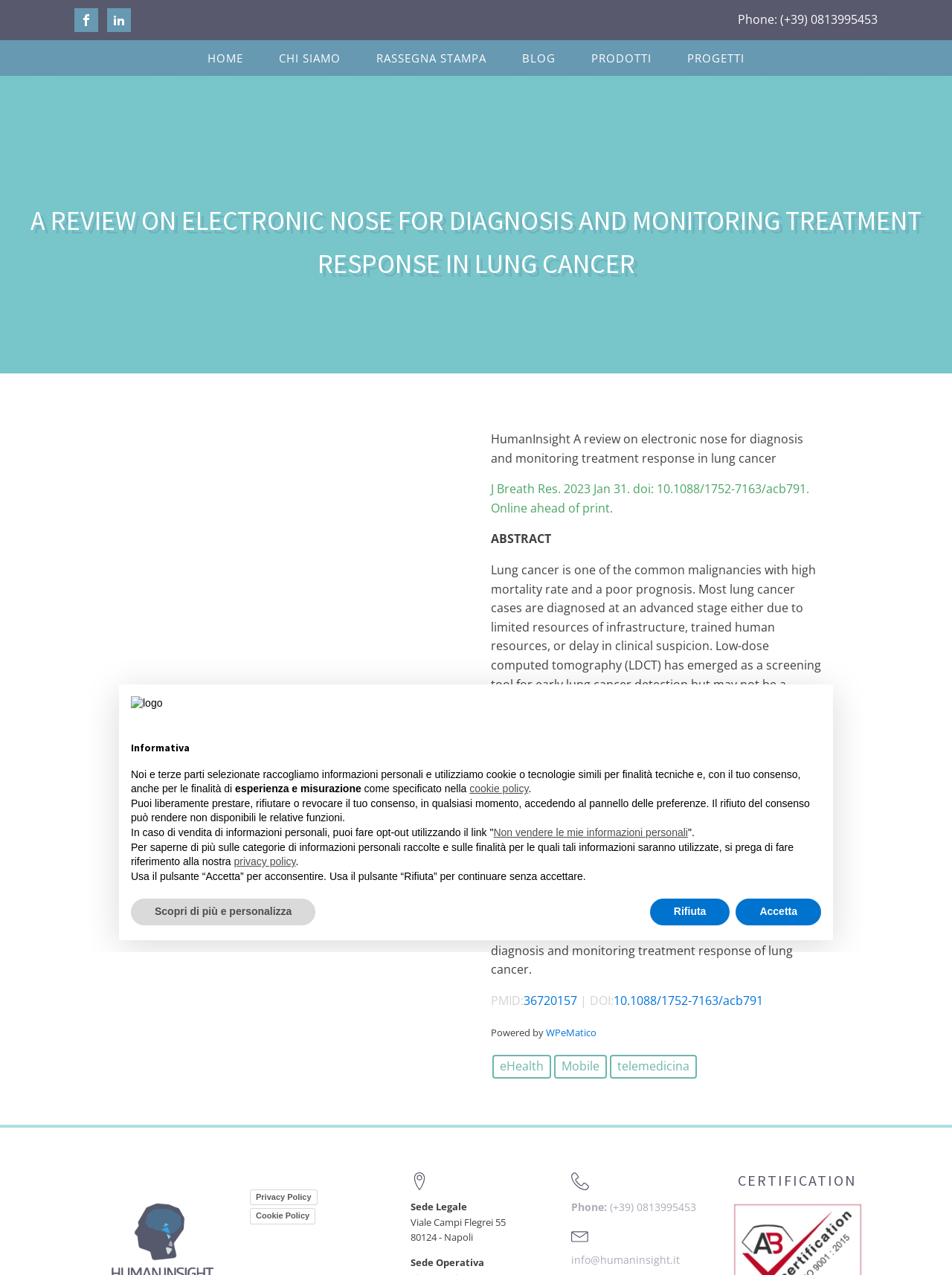Please identify the bounding box coordinates of the element's region that should be clicked to execute the following instruction: "Click the BLOG link". The bounding box coordinates must be four float numbers between 0 and 1, i.e., [left, top, right, bottom].

[0.53, 0.032, 0.602, 0.06]